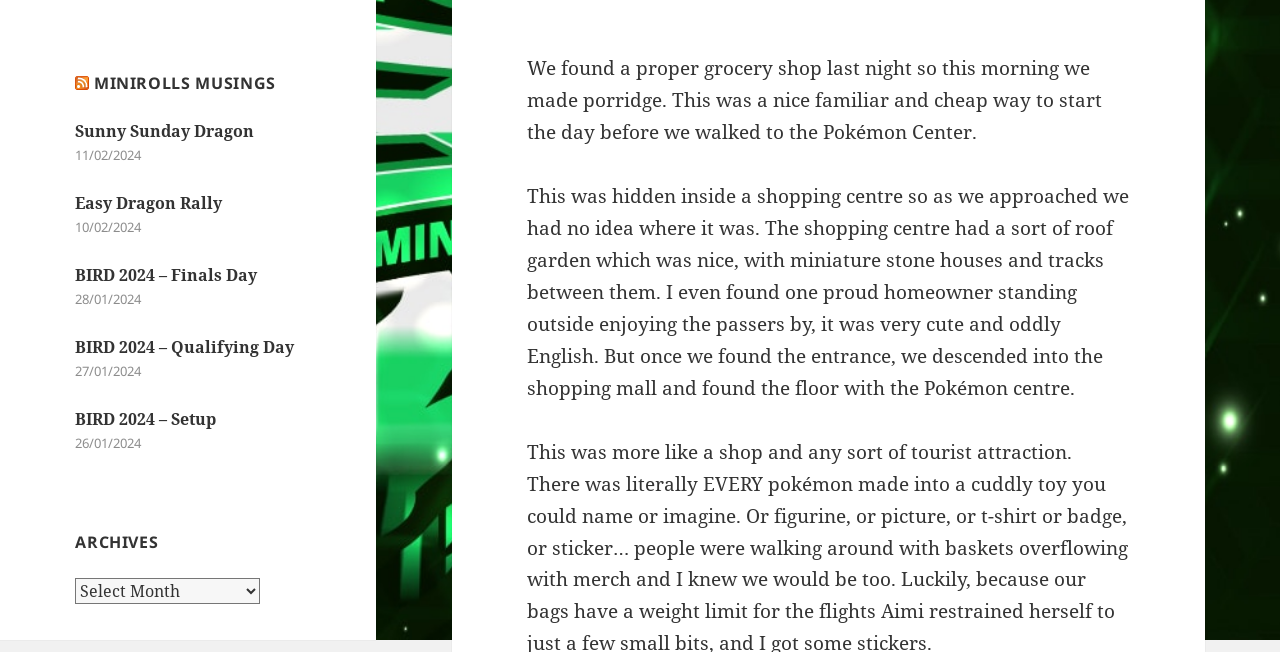Determine the bounding box coordinates for the UI element with the following description: "Sunny Sunday Dragon". The coordinates should be four float numbers between 0 and 1, represented as [left, top, right, bottom].

[0.059, 0.184, 0.199, 0.218]